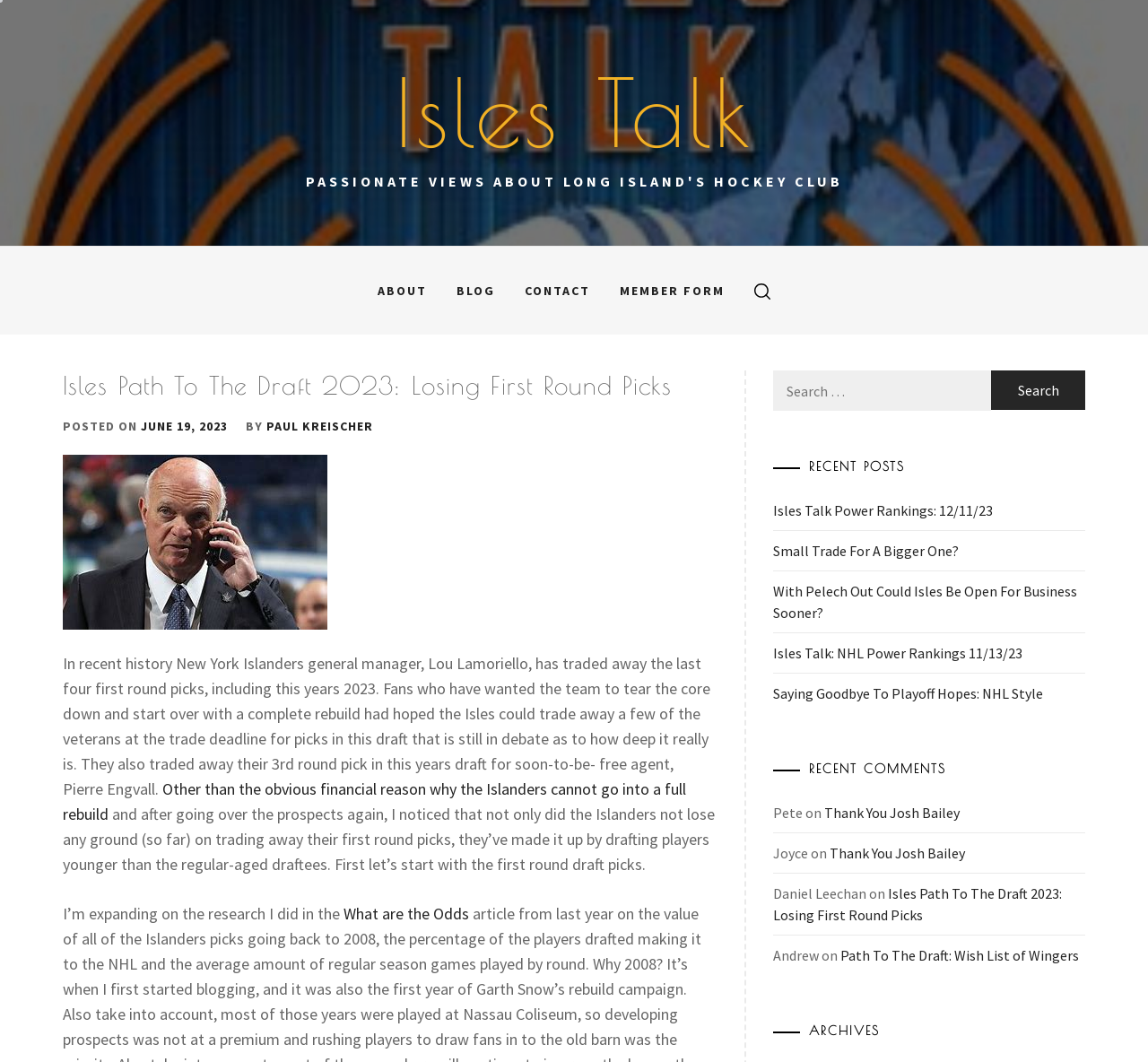What is the name of the website?
Using the image as a reference, deliver a detailed and thorough answer to the question.

The name of the website can be found in the top-left corner of the webpage, where it says 'Isles Talk' in a link format.